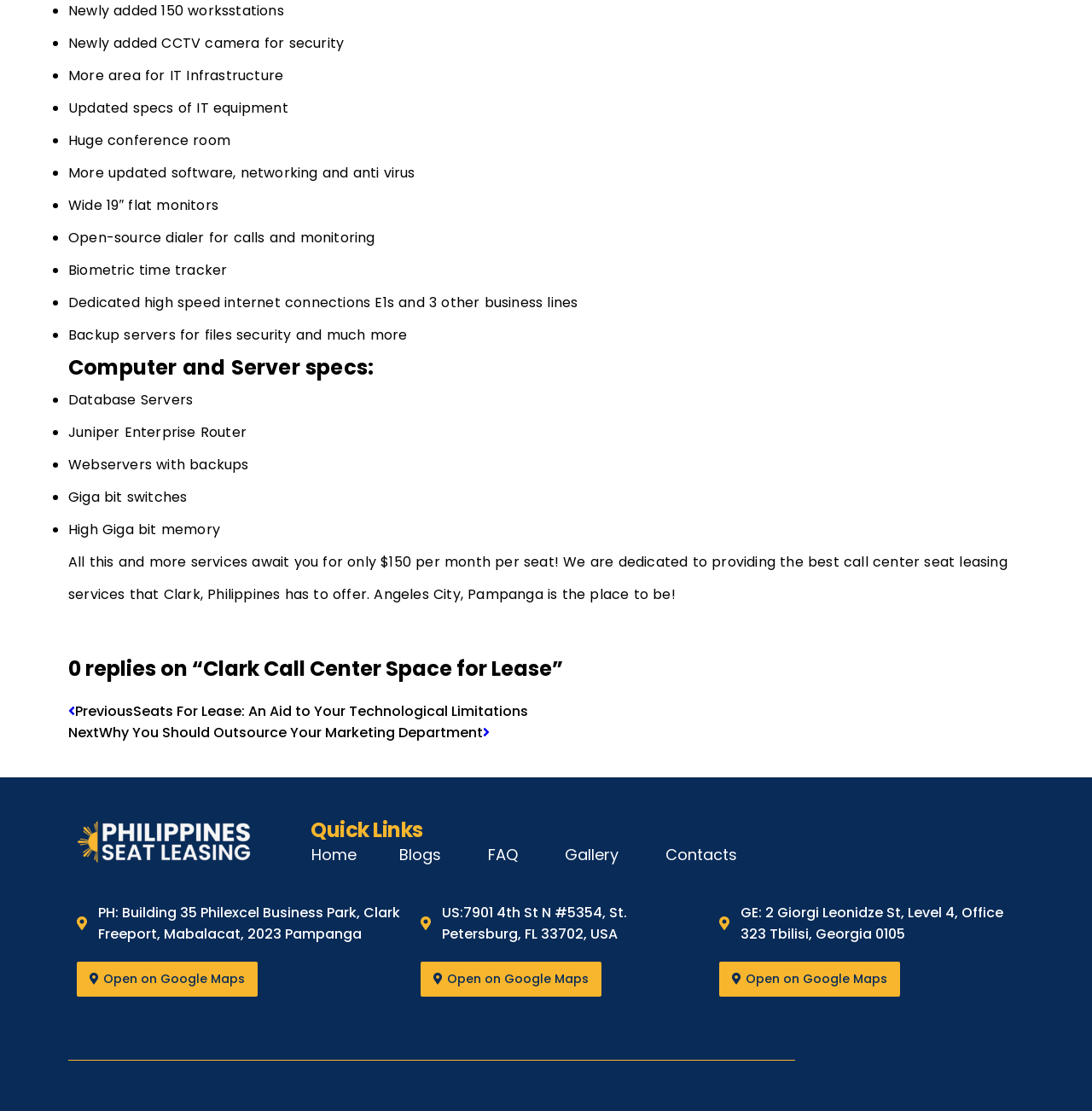Could you find the bounding box coordinates of the clickable area to complete this instruction: "Click on 'Prev' to view previous posts"?

[0.062, 0.631, 0.484, 0.649]